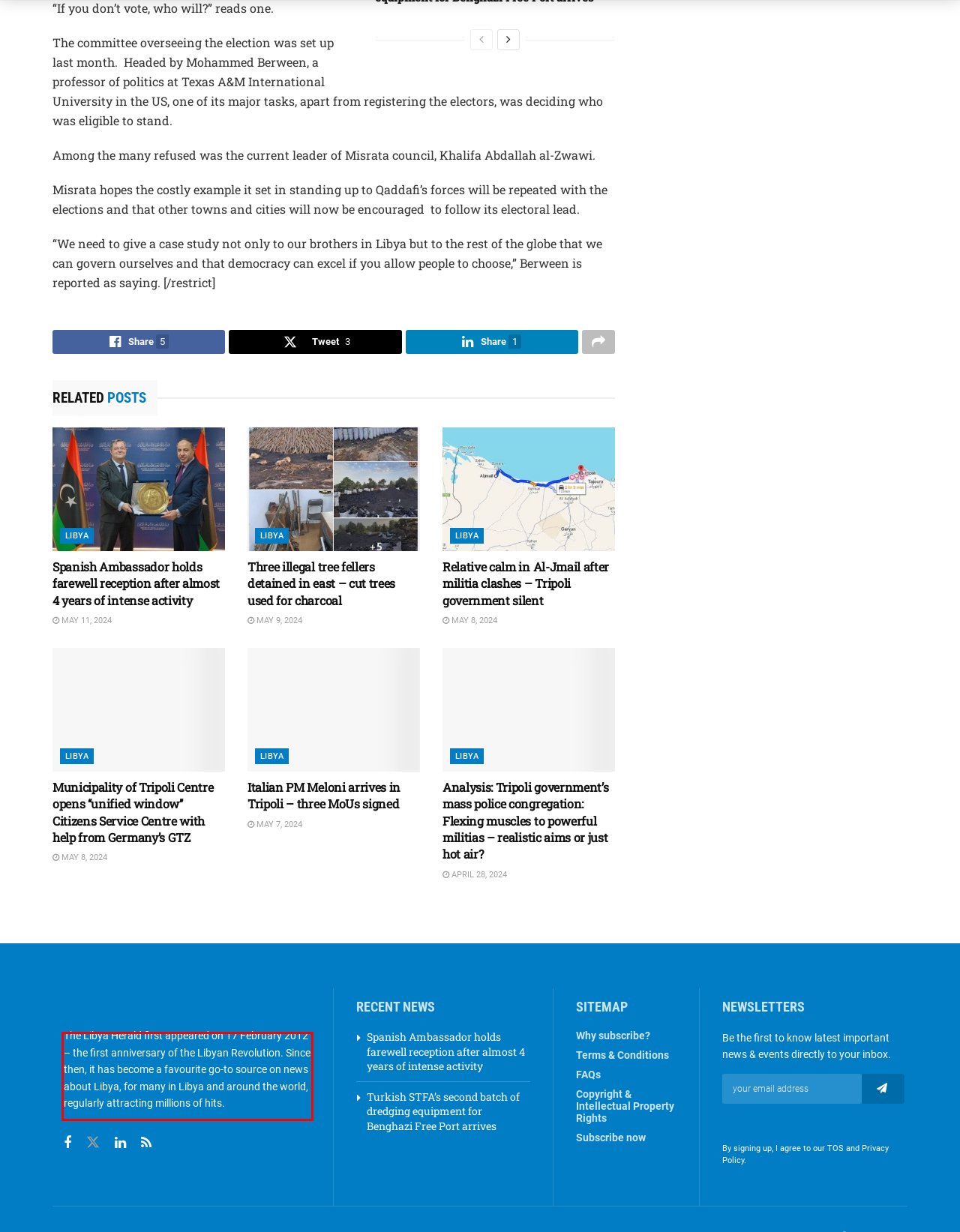From the provided screenshot, extract the text content that is enclosed within the red bounding box.

The Libya Herald first appeared on 17 February 2012 – the first anniversary of the Libyan Revolution. Since then, it has become a favourite go-to source on news about Libya, for many in Libya and around the world, regularly attracting millions of hits.